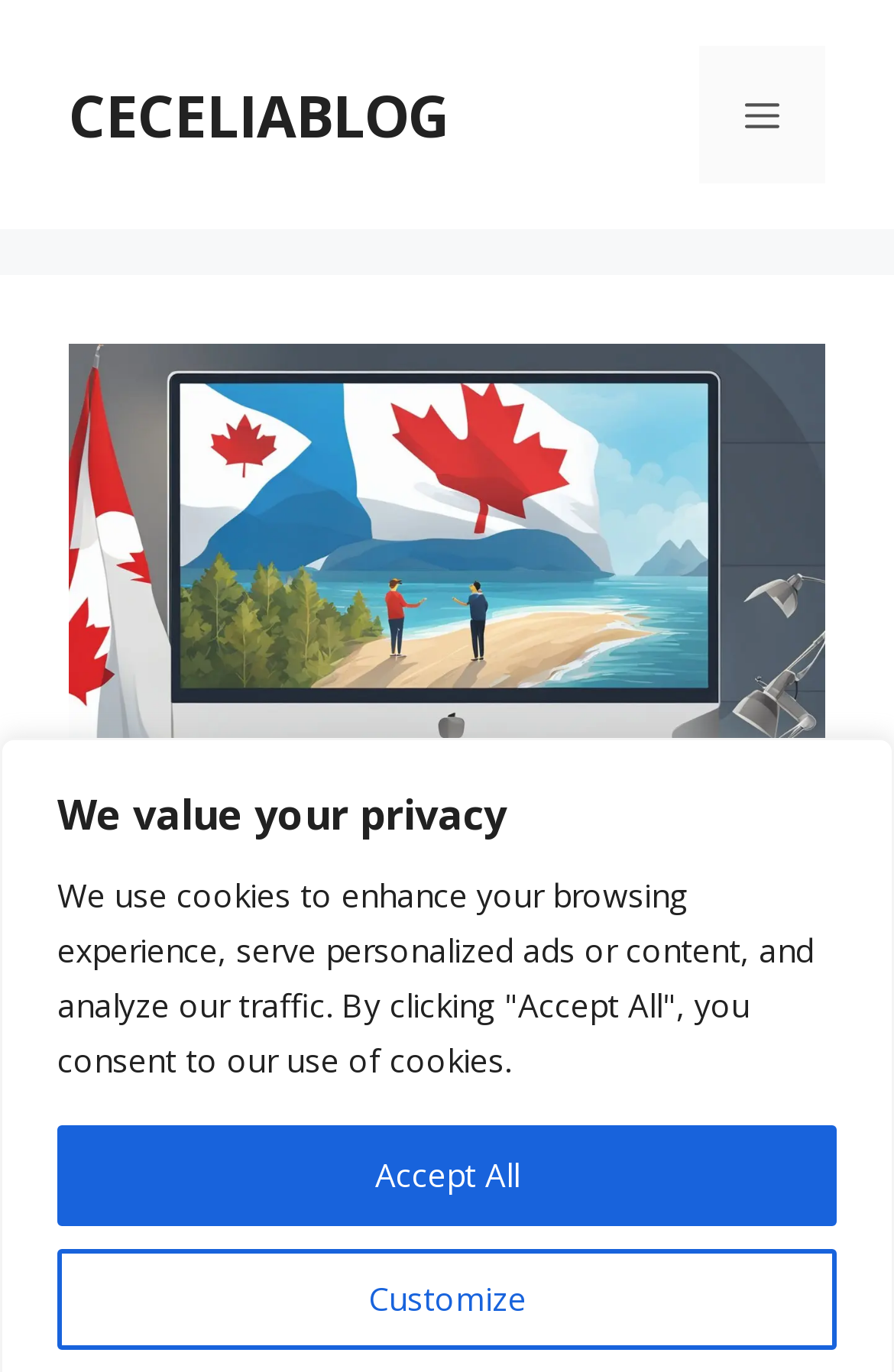Answer with a single word or phrase: 
What is the name of the website or blog?

CECELIABLOG